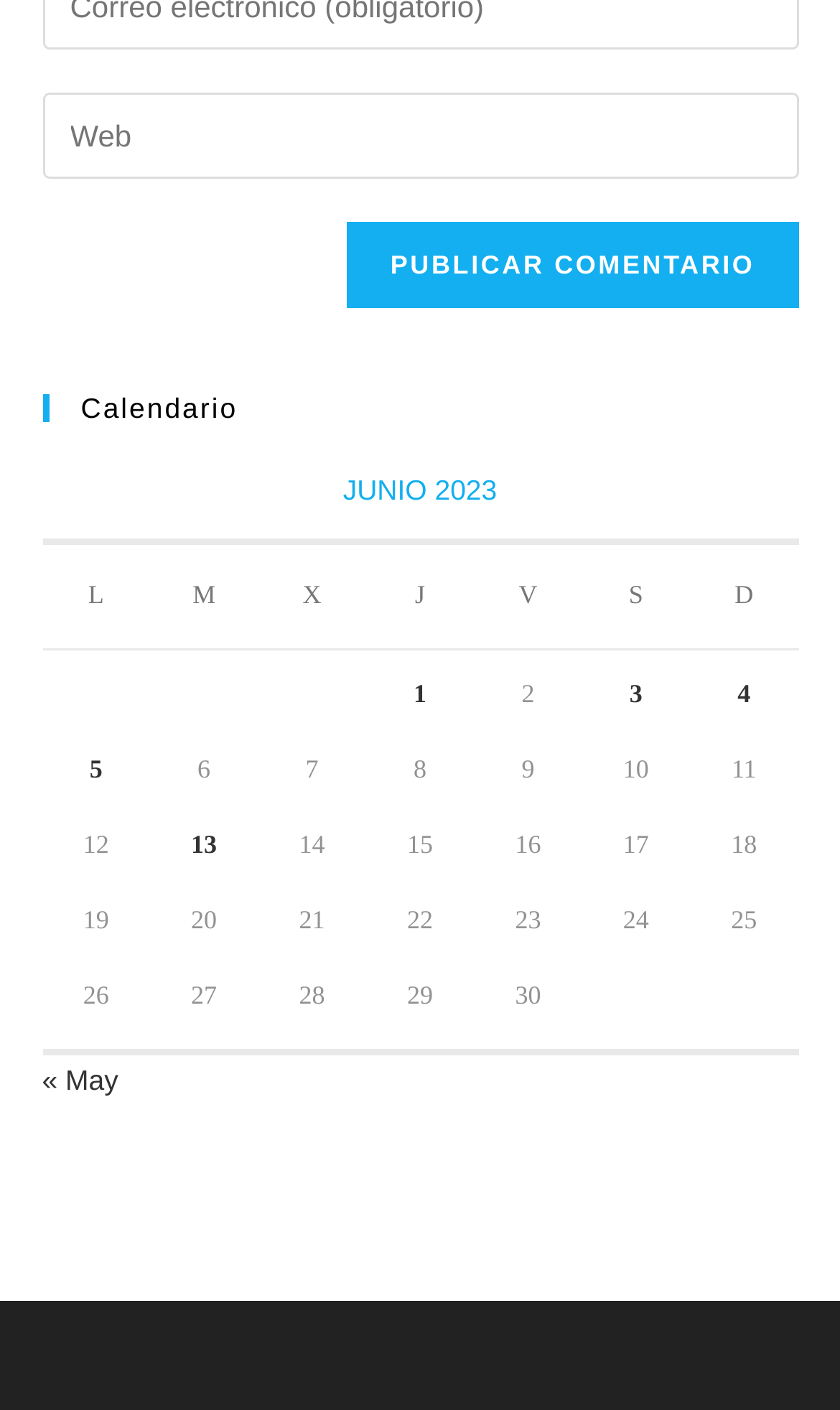Identify the bounding box for the given UI element using the description provided. Coordinates should be in the format (top-left x, top-left y, bottom-right x, bottom-right y) and must be between 0 and 1. Here is the description: 5

[0.107, 0.535, 0.122, 0.557]